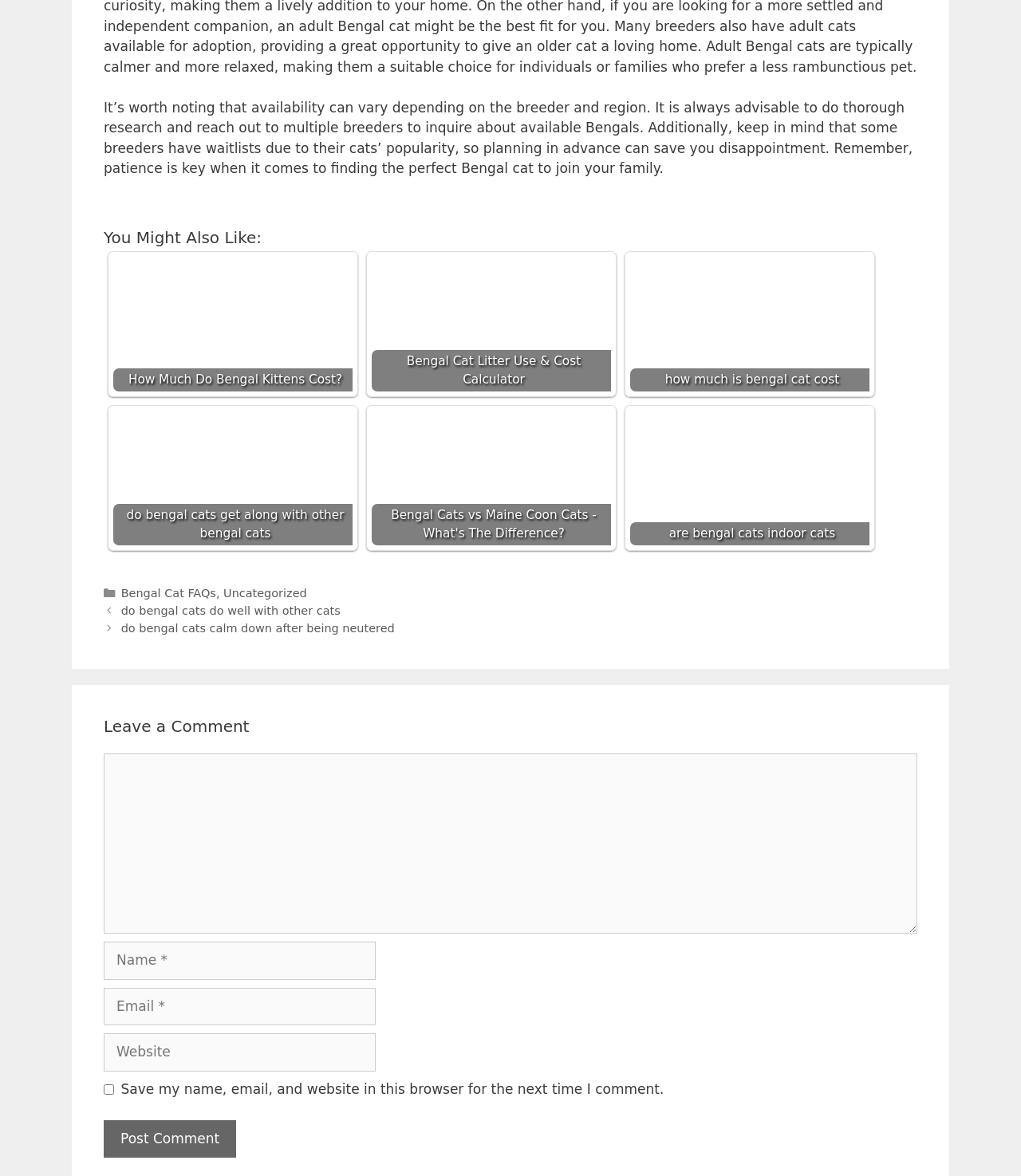With reference to the screenshot, provide a detailed response to the question below:
What is the location of the footer section?

The footer section is located at the bottom of the webpage, containing links to categories, posts, and other related information.